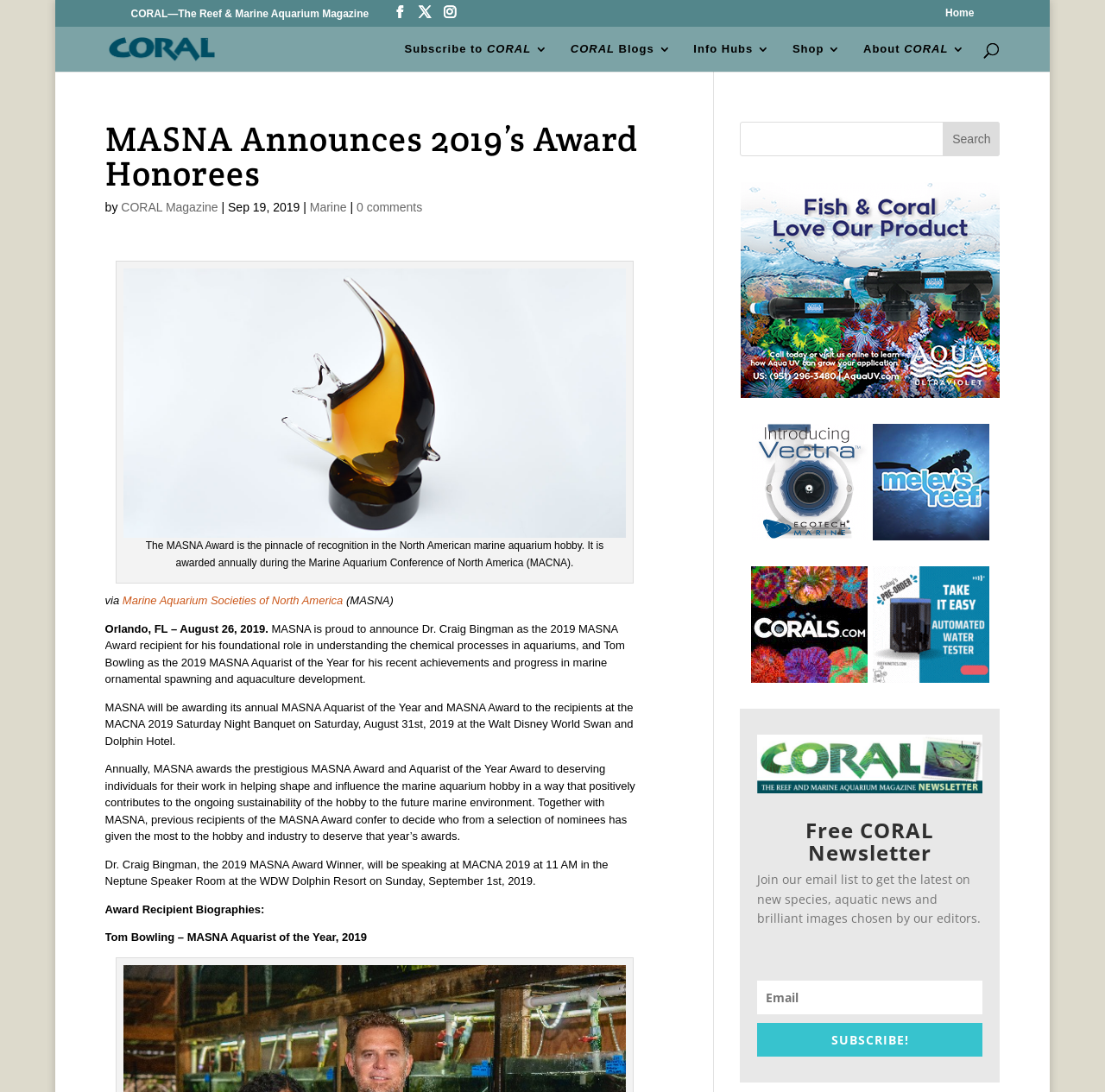Provide the bounding box coordinates of the HTML element described by the text: "name="s" placeholder="Search …" title="Search for:"". The coordinates should be in the format [left, top, right, bottom] with values between 0 and 1.

[0.153, 0.024, 0.882, 0.026]